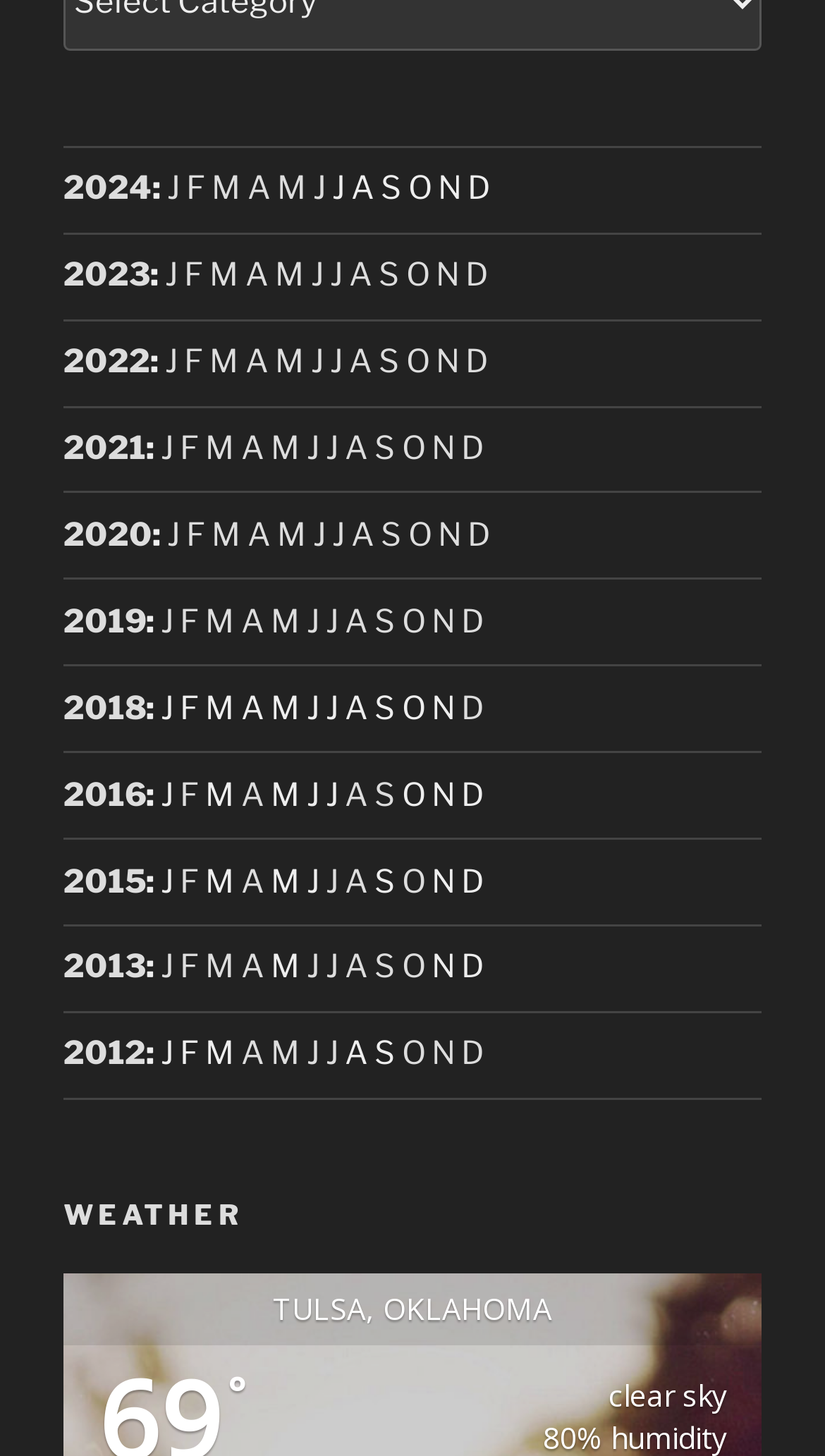Please predict the bounding box coordinates of the element's region where a click is necessary to complete the following instruction: "Click J". The coordinates should be represented by four float numbers between 0 and 1, i.e., [left, top, right, bottom].

[0.203, 0.117, 0.218, 0.143]